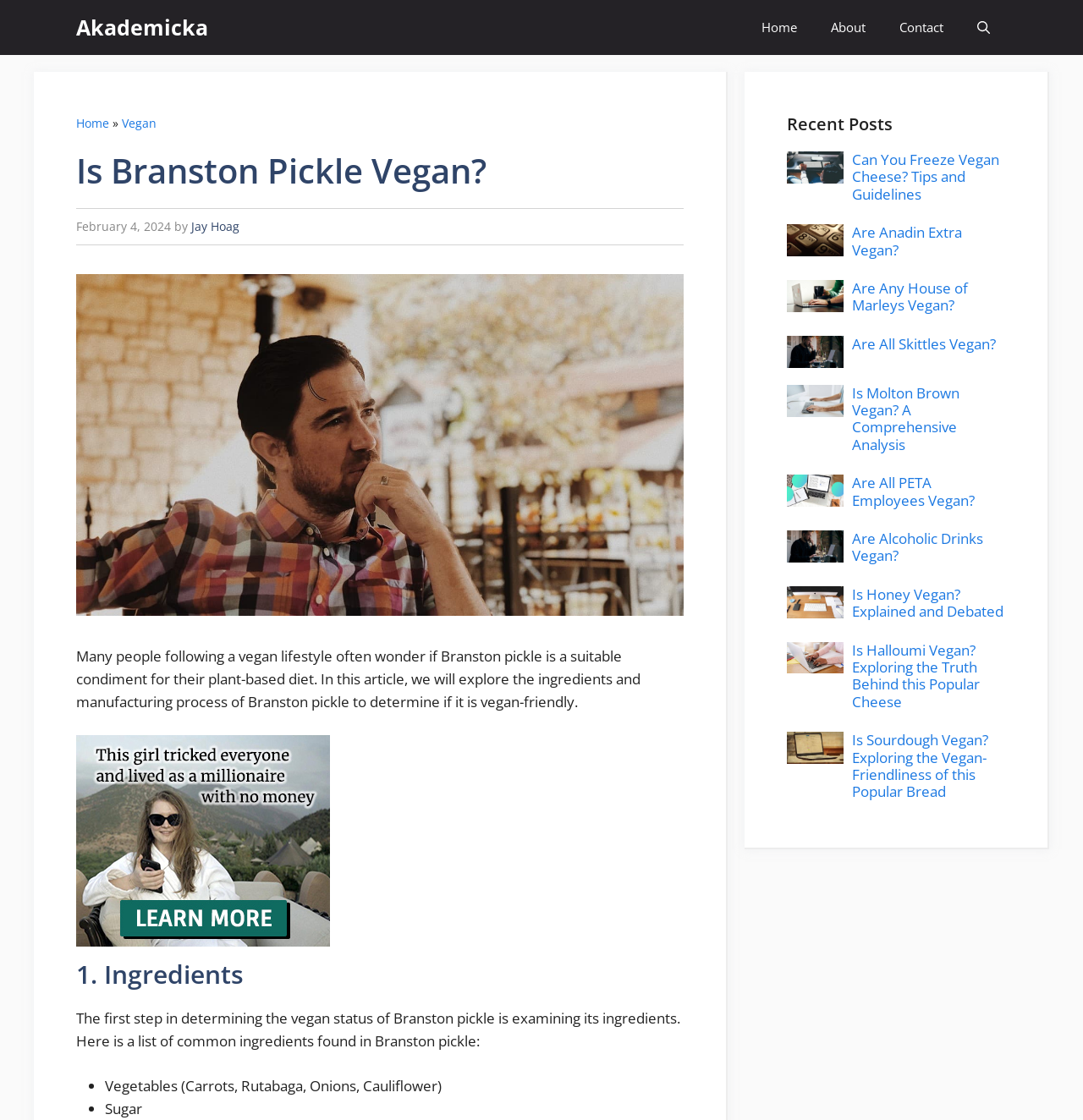Predict the bounding box coordinates of the area that should be clicked to accomplish the following instruction: "Read the article about 'Is Branston Pickle Vegan?'". The bounding box coordinates should consist of four float numbers between 0 and 1, i.e., [left, top, right, bottom].

[0.07, 0.135, 0.631, 0.171]